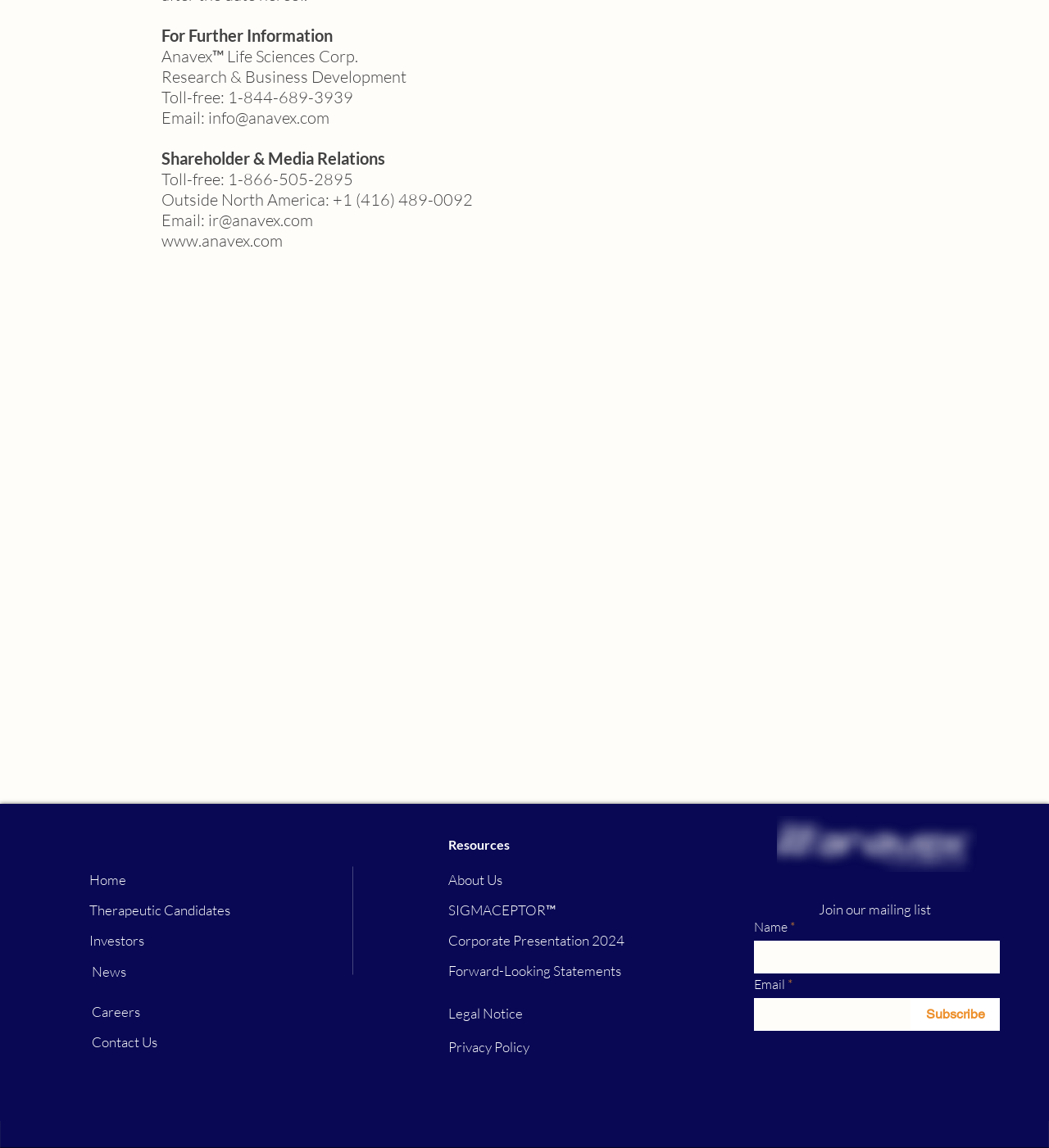Determine the bounding box coordinates of the clickable region to carry out the instruction: "Enter email address in the 'Email' field".

[0.718, 0.869, 0.868, 0.898]